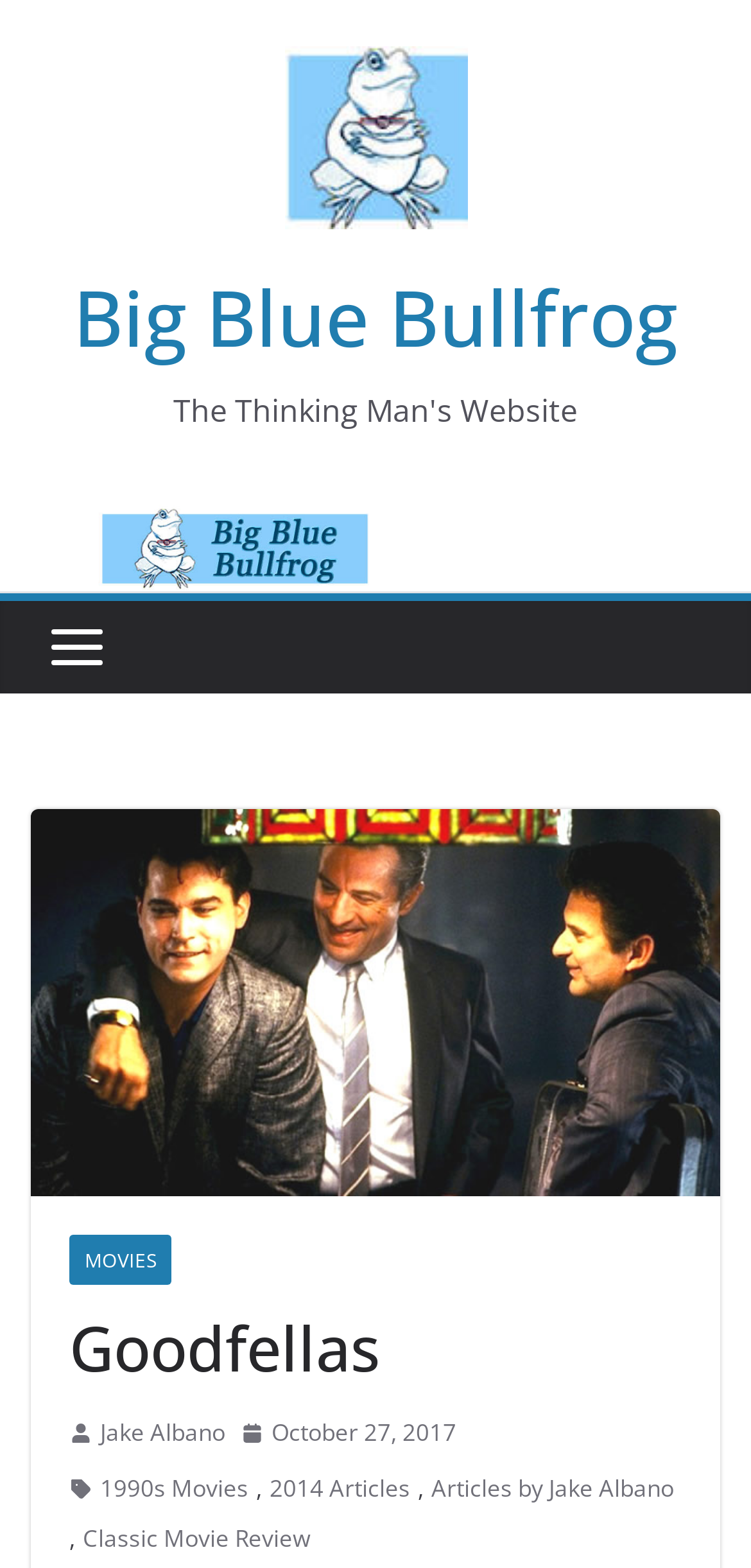What is the author of the article?
Refer to the image and provide a thorough answer to the question.

I found a link element with the text 'Jake Albano' which is likely the author of the article based on its position and context on the webpage.